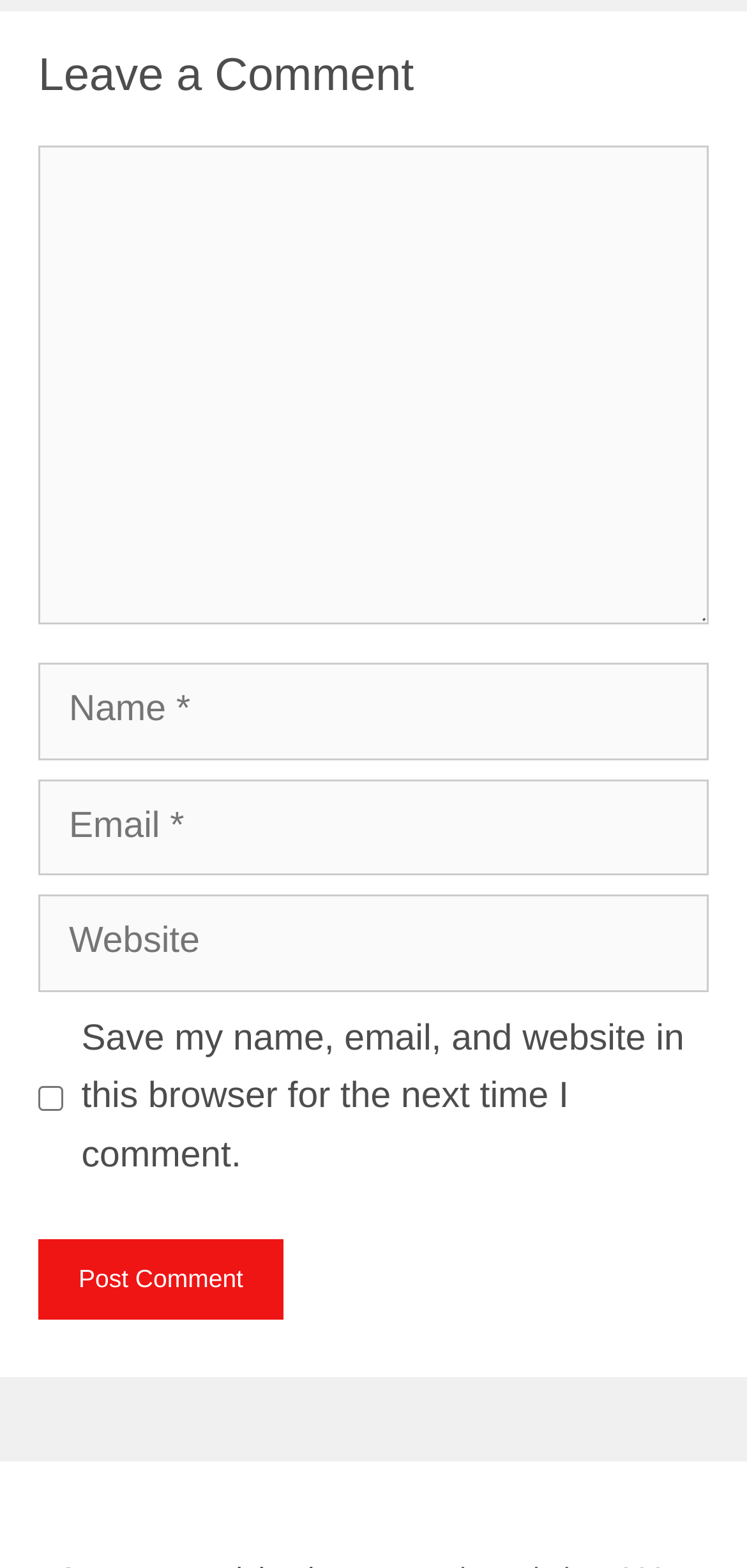From the image, can you give a detailed response to the question below:
Is the 'Website' field required to post a comment?

The text box for 'Website' is not marked as required, indicating that users do not need to fill in this field to post a comment.